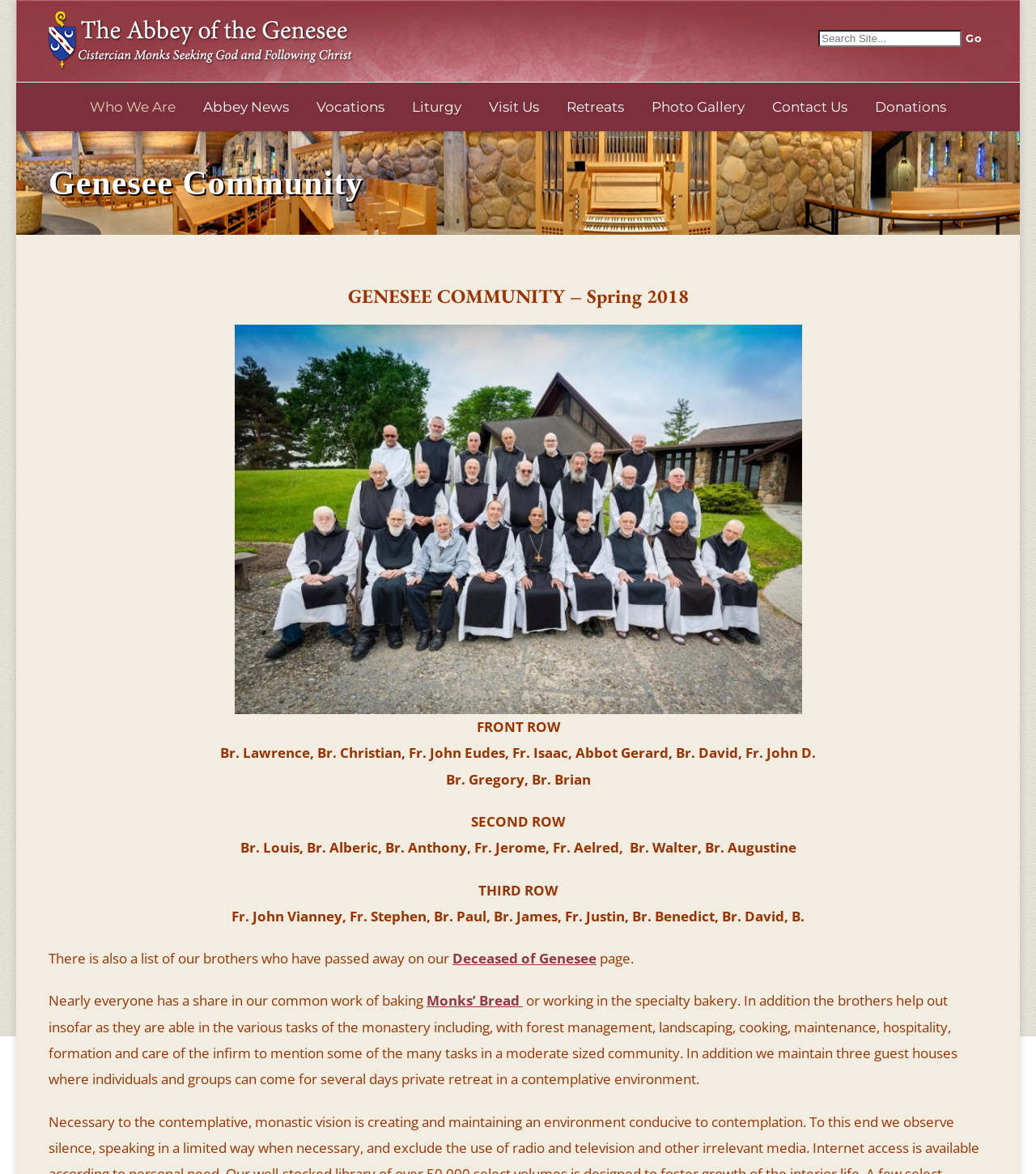Please determine the bounding box coordinates of the section I need to click to accomplish this instruction: "Select Anne Arundel County MD".

None